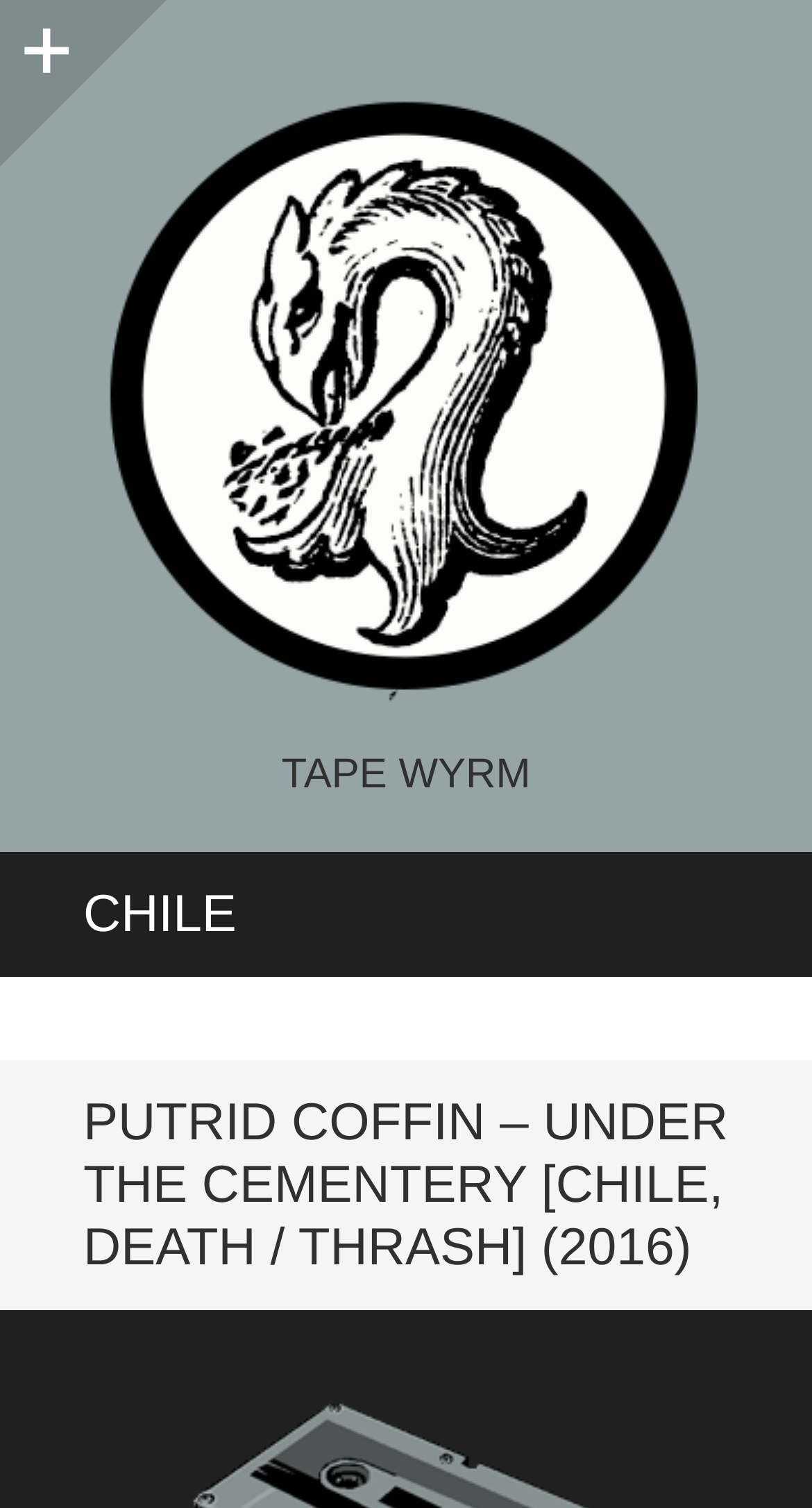Utilize the information from the image to answer the question in detail:
What is the title of the album?

The title of the album can be found in the heading element 'PUTRID COFFIN – UNDER THE CEMENTERY [CHILE, DEATH / THRASH] (2016)' which suggests that the title of the album is PUTRID COFFIN – UNDER THE CEMENTERY.